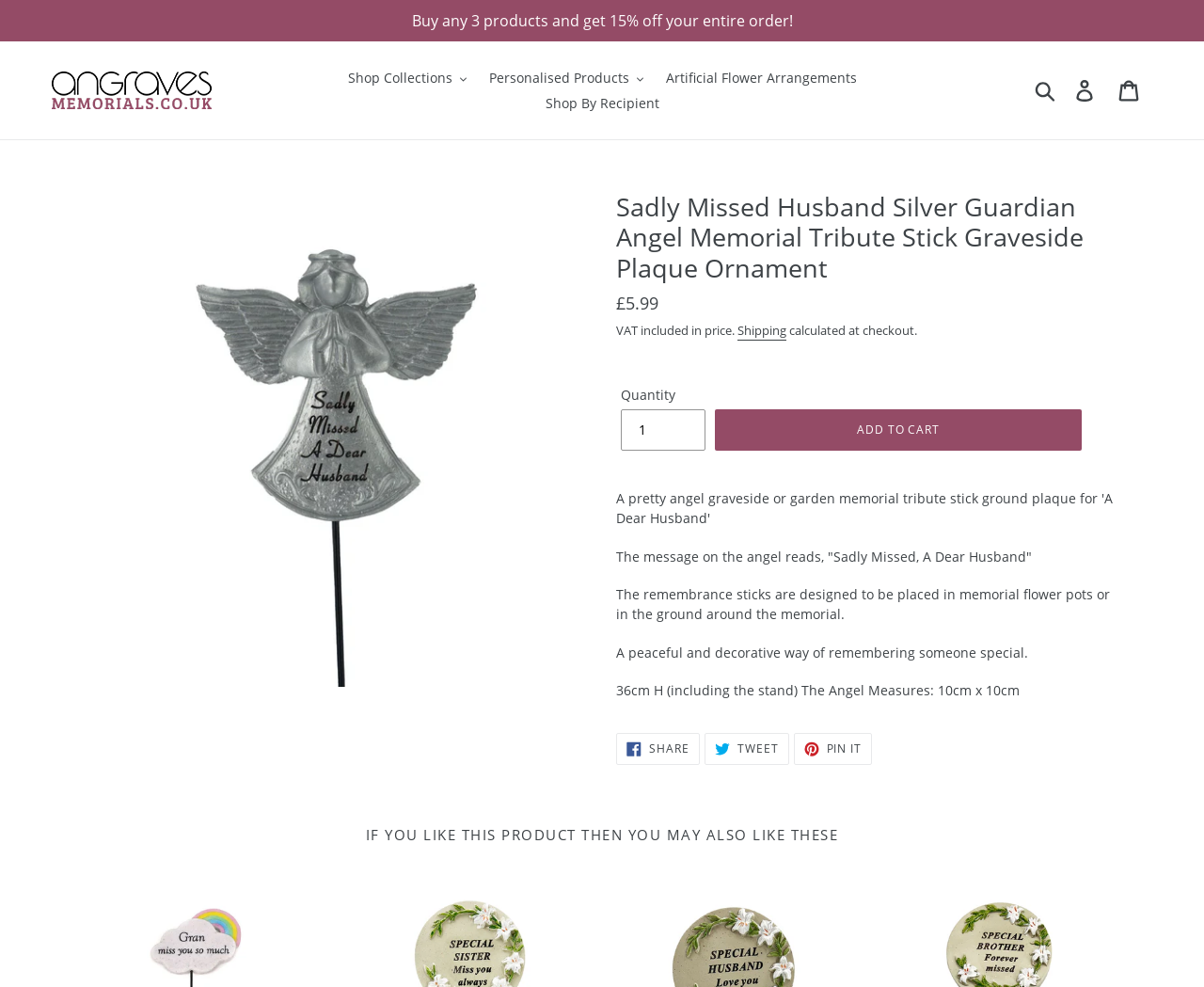What is the price of the memorial tribute stick?
Can you provide a detailed and comprehensive answer to the question?

I found the price of the memorial tribute stick by looking at the description list detail element, which contains the static text '£5.99'.